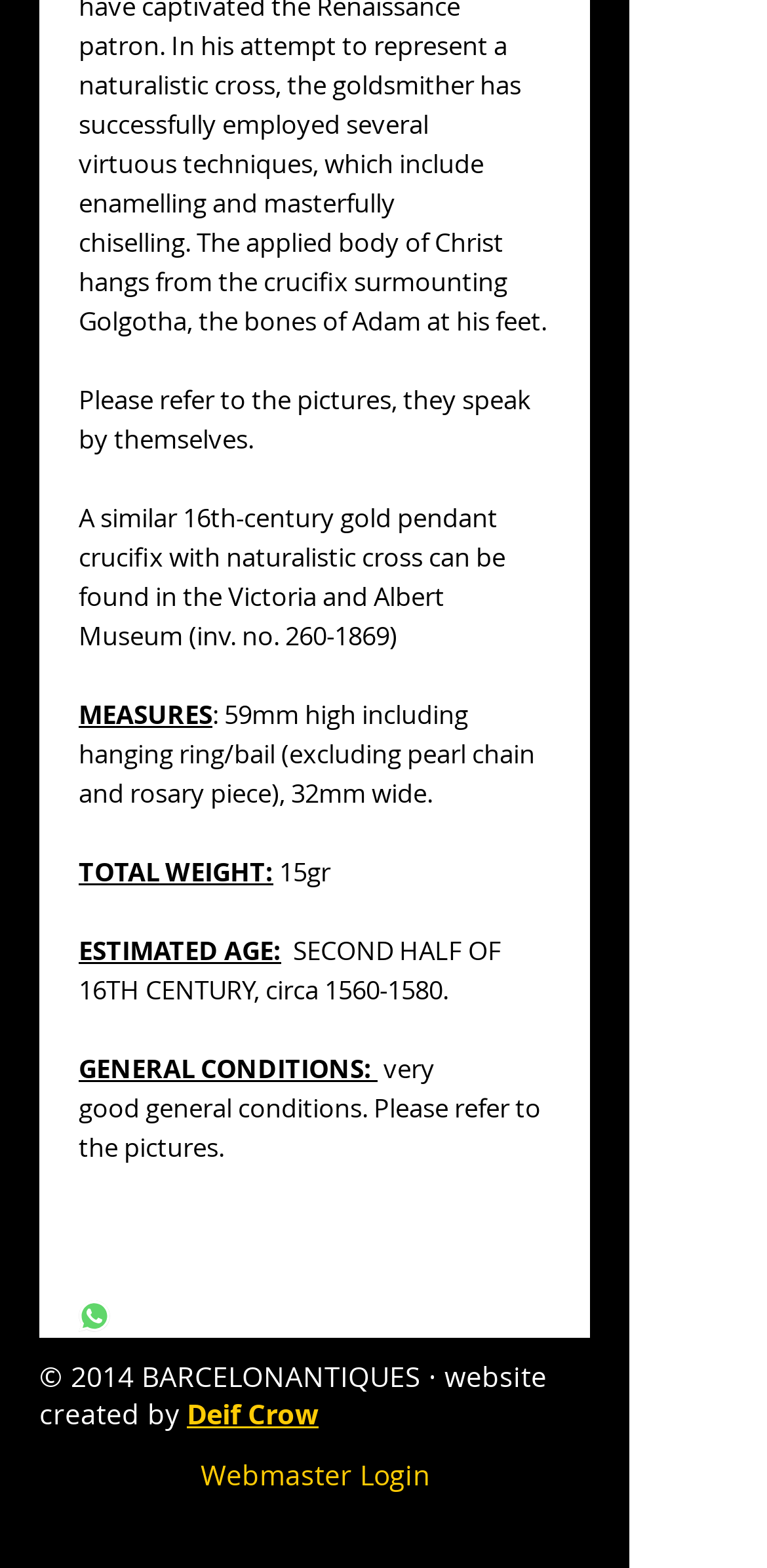What is the condition of the pendant?
Answer with a single word or phrase by referring to the visual content.

Very good